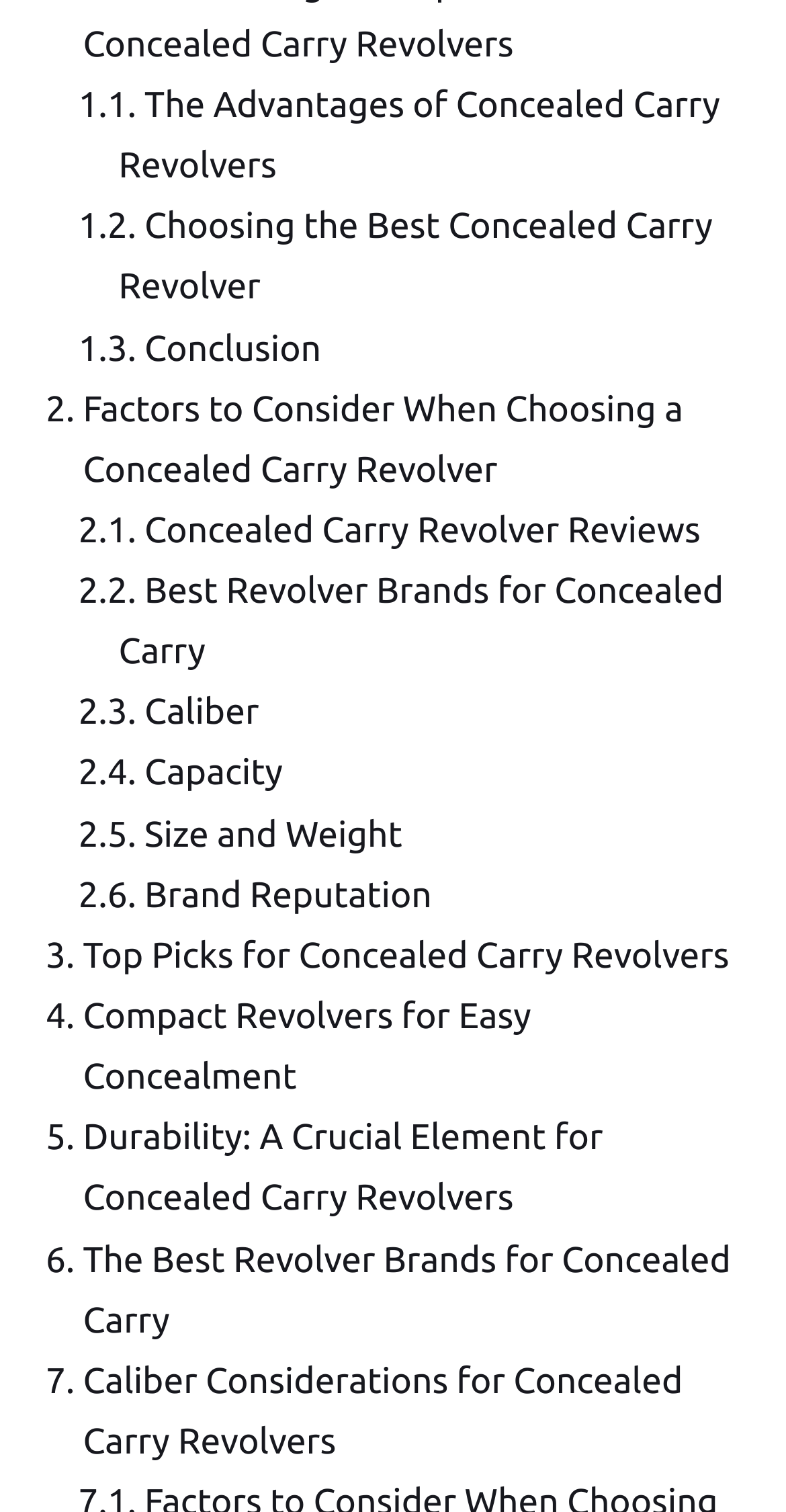Please identify the bounding box coordinates of the clickable region that I should interact with to perform the following instruction: "Click on the link to read about the advantages of concealed carry revolvers". The coordinates should be expressed as four float numbers between 0 and 1, i.e., [left, top, right, bottom].

[0.151, 0.056, 0.916, 0.123]